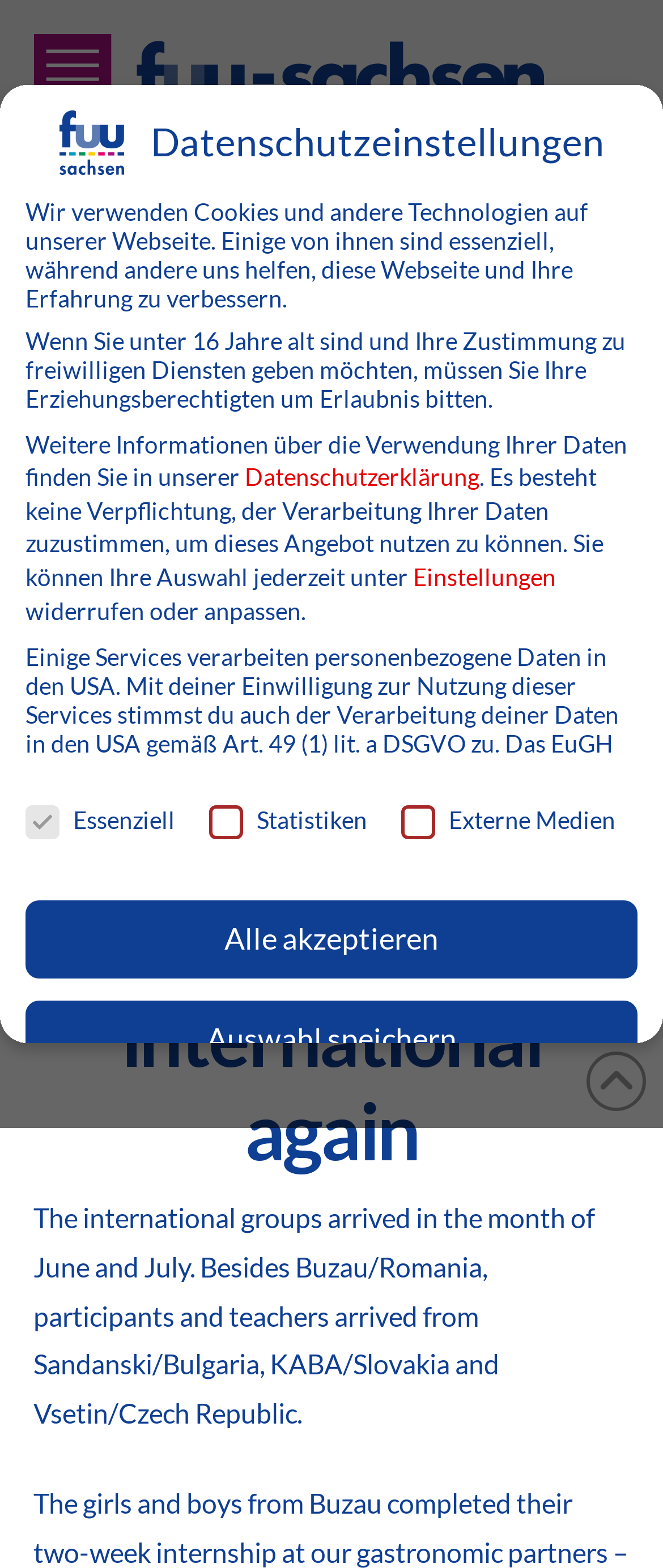Determine the bounding box coordinates of the region that needs to be clicked to achieve the task: "Click on Back to Top".

[0.885, 0.671, 0.974, 0.709]